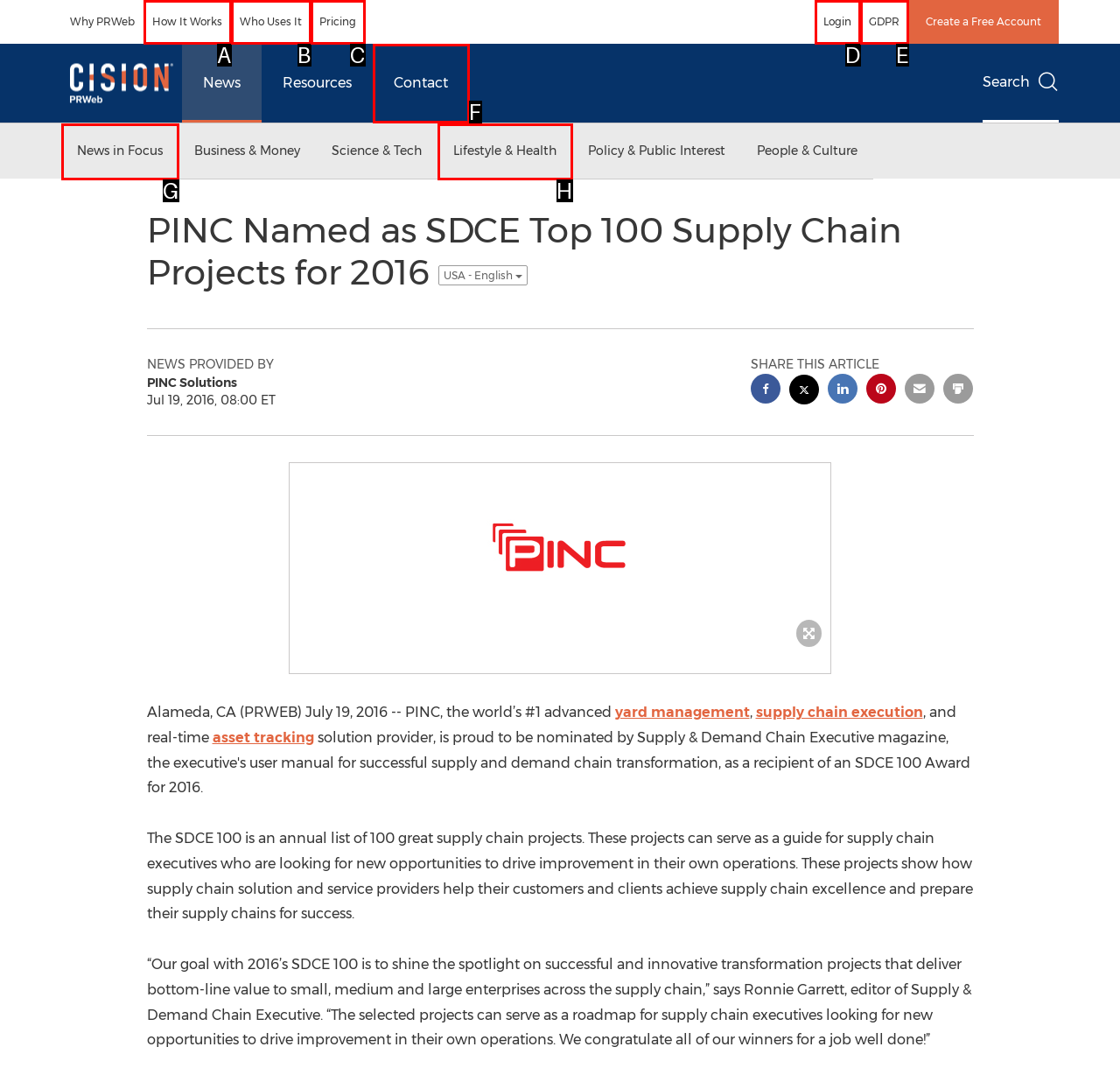Determine which HTML element matches the given description: GDPR. Provide the corresponding option's letter directly.

E